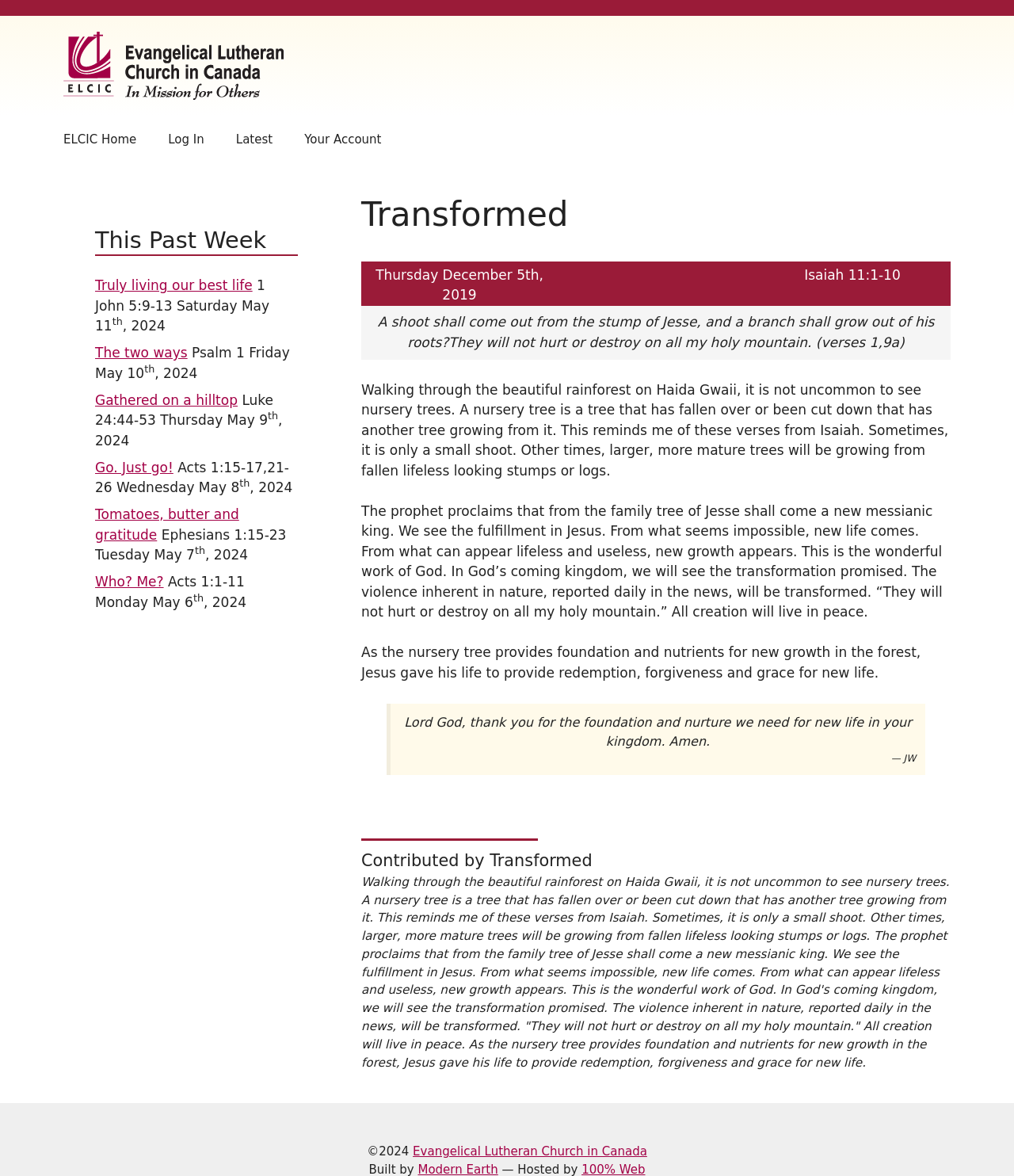Provide a thorough description of this webpage.

The webpage is titled "Transformed – Eternity for Today" and has a banner at the top with a link to "Eternity for Today" and an image. Below the banner is a navigation menu with links to "ELCIC Home", "Log In", "Latest", and "Your Account".

The main content of the page is divided into two sections. The left section has an article with a heading "Transformed" and a subheading "Thursday December 5, 2019". The article discusses the concept of new life emerging from what seems impossible, using the metaphor of nursery trees. It also references Isaiah 11:1-10 and Jesus as the fulfillment of the messianic king. The article is followed by a blockquote with a prayer and a citation "— JW".

The right section has a complementary section with a heading "This Past Week" and a list of links to various articles or devotionals, each with a date and a scripture reference. The dates range from May 6, 2024, to May 11, 2024.

At the bottom of the page, there is a copyright notice "©2024" and a link to the "Evangelical Lutheran Church in Canada".